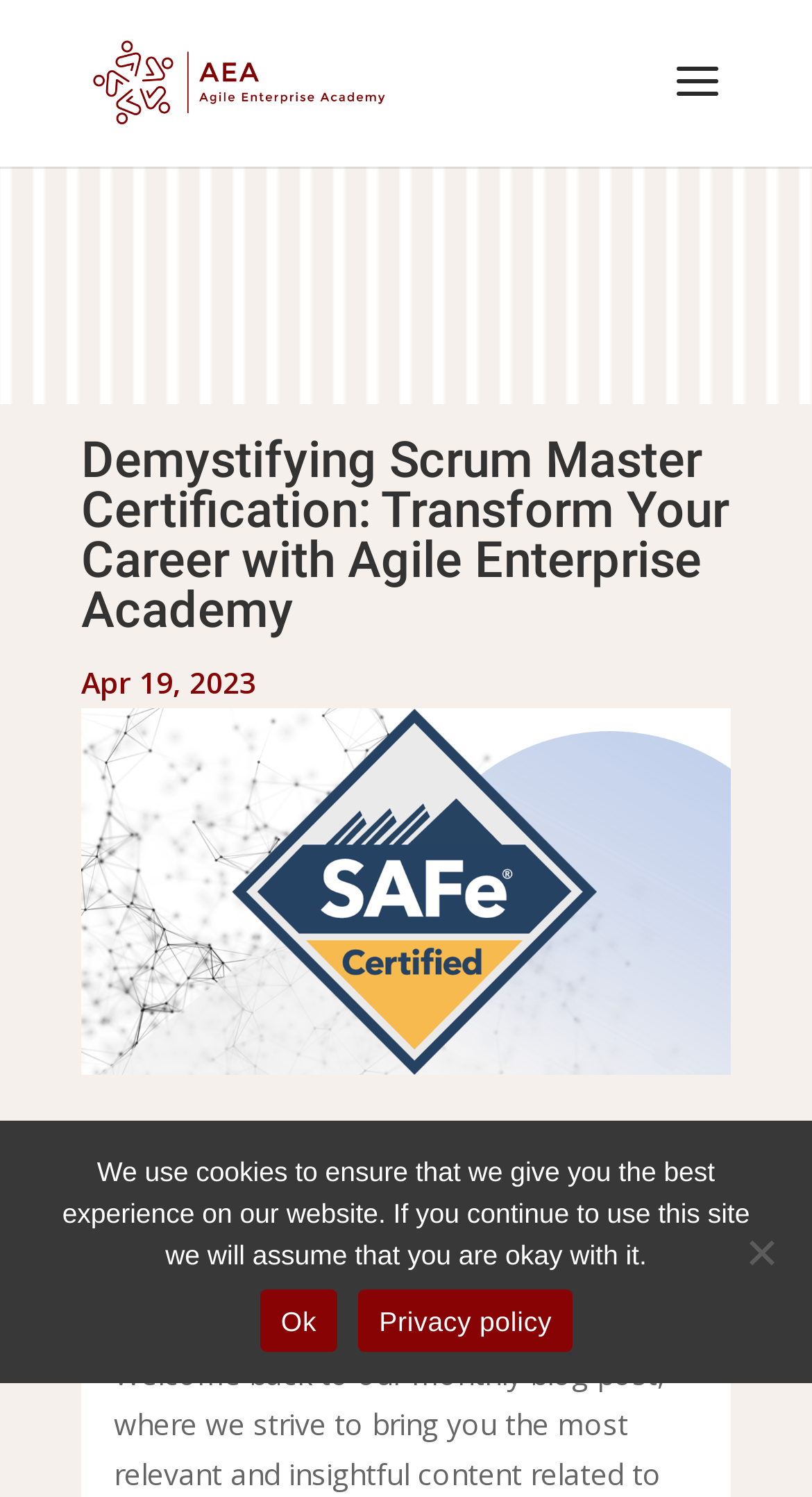Detail the features and information presented on the webpage.

The webpage is about Scrum Master certification at Agile Enterprise Academy, with a focus on transforming one's career. At the top left of the page, there is a link to Agile Enterprise Academy, accompanied by an image with the same name. Below this, a prominent heading reads "Demystifying Scrum Master Certification: Transform Your Career with Agile Enterprise Academy". 

To the right of the heading, there is a date "Apr 19, 2023" and an image of a safe certification mark. Further down, a greeting message "Hello Agile enthusiasts!" is displayed. 

At the bottom of the page, a dialog box for a "Cookie Notice" is present, which is not currently in focus. The dialog box contains a message explaining the use of cookies on the website and provides options to either agree by clicking "Ok" or to read the "Privacy policy". There is also a "No" button at the bottom right of the dialog box.